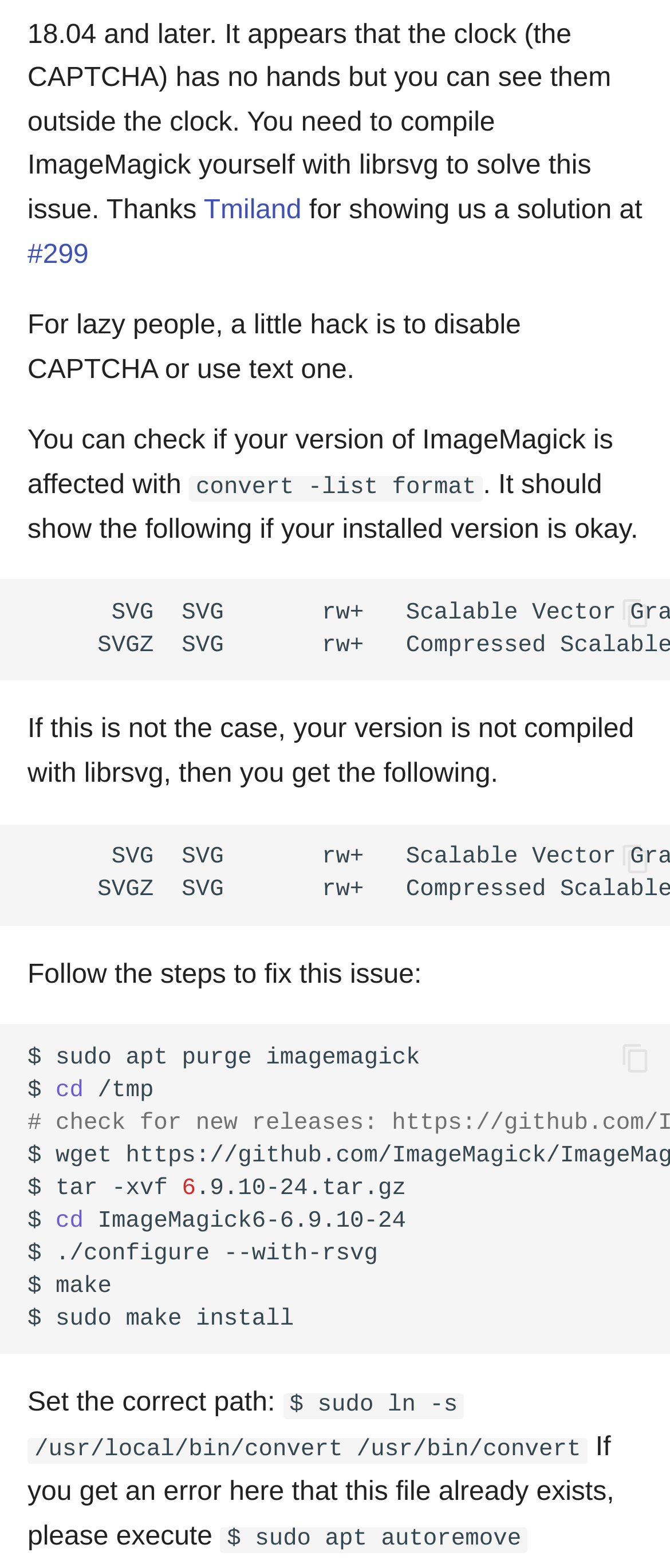Bounding box coordinates should be in the format (top-left x, top-left y, bottom-right x, bottom-right y) and all values should be floating point numbers between 0 and 1. Determine the bounding box coordinate for the UI element described as: Videos geoblocking

[0.0, 0.0, 0.621, 0.053]